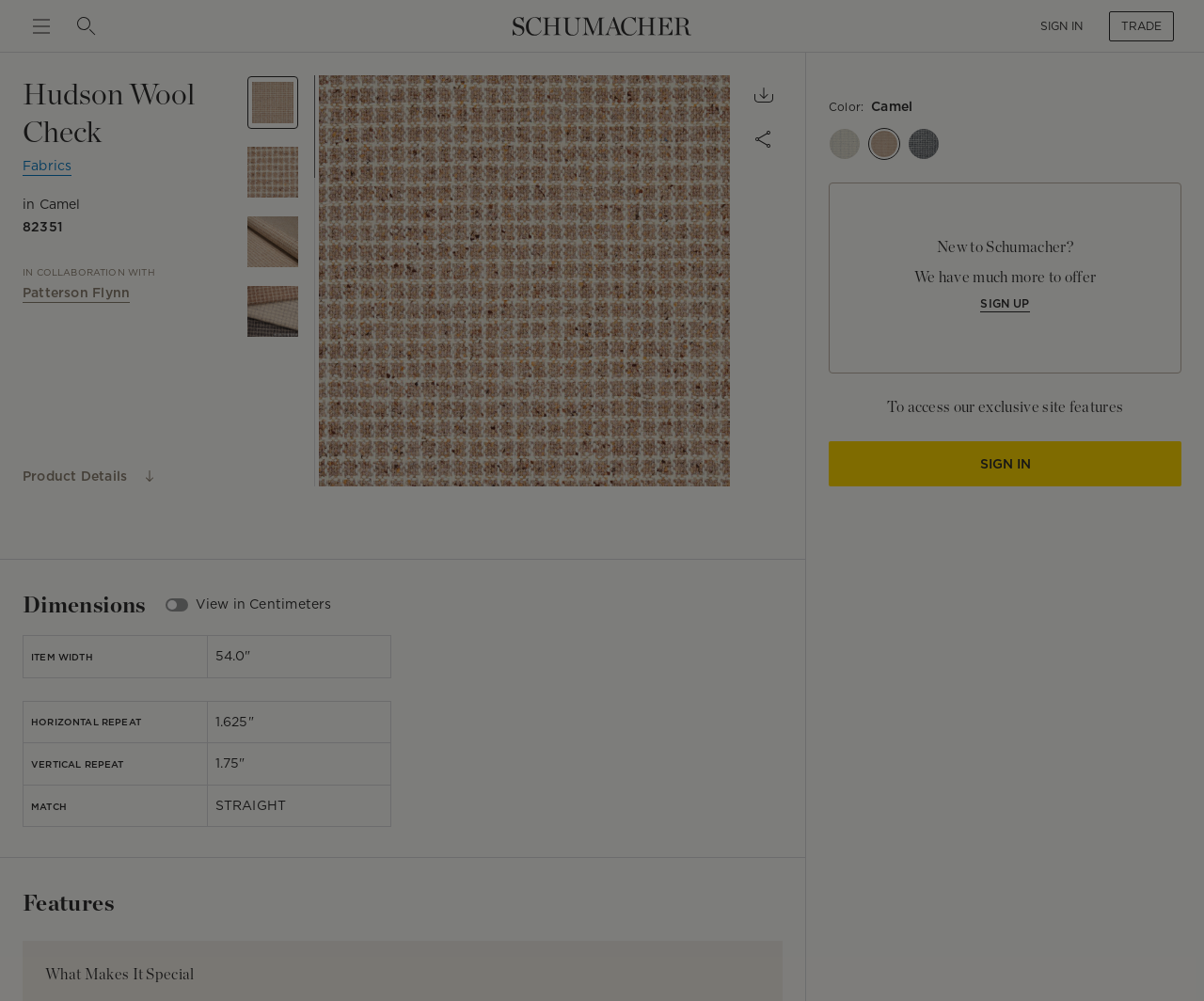Please specify the bounding box coordinates of the clickable section necessary to execute the following command: "Select the Fabrics option".

[0.019, 0.154, 0.06, 0.177]